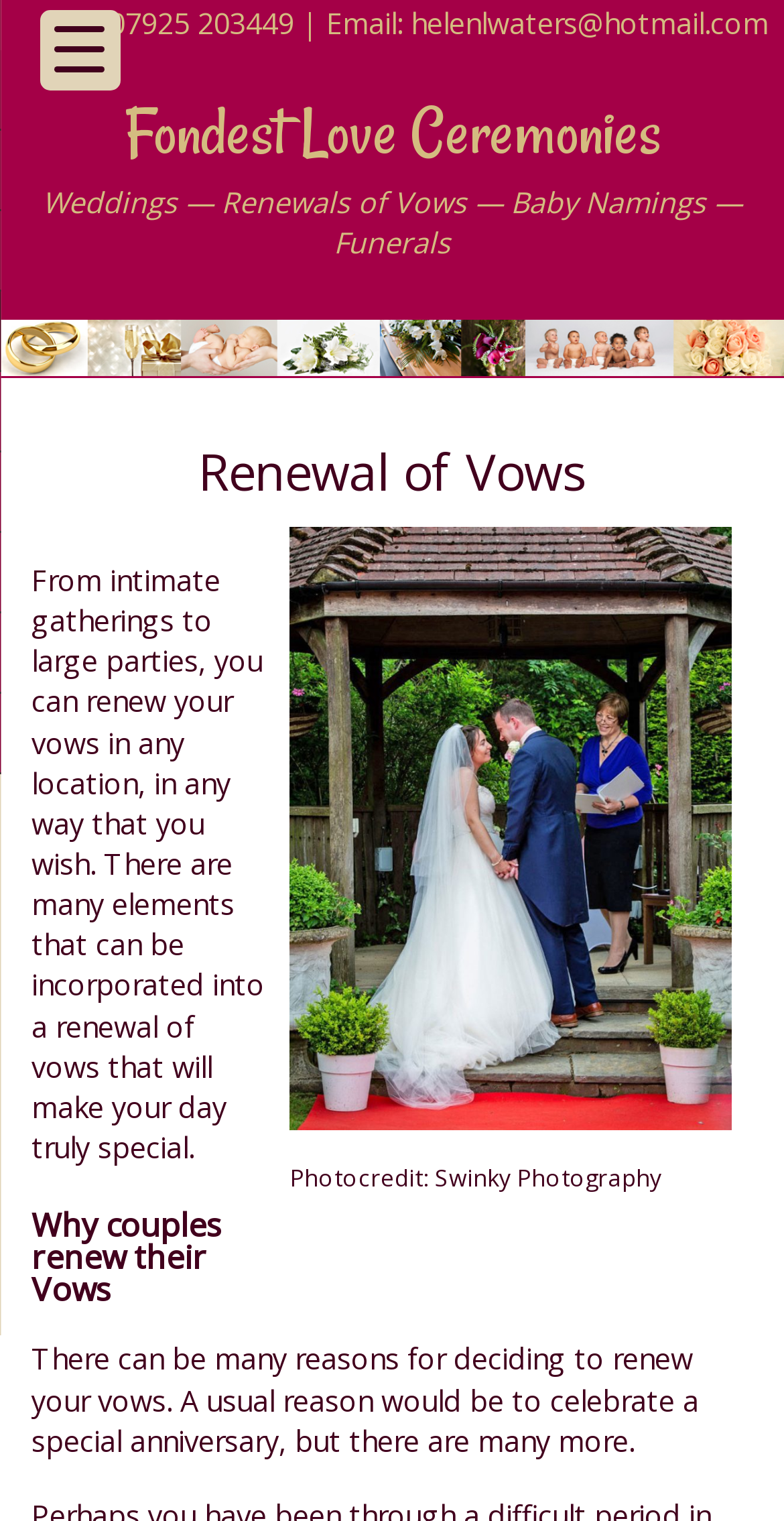Locate the UI element described by helenlwaters@hotmail.com in the provided webpage screenshot. Return the bounding box coordinates in the format (top-left x, top-left y, bottom-right x, bottom-right y), ensuring all values are between 0 and 1.

[0.524, 0.003, 0.98, 0.028]